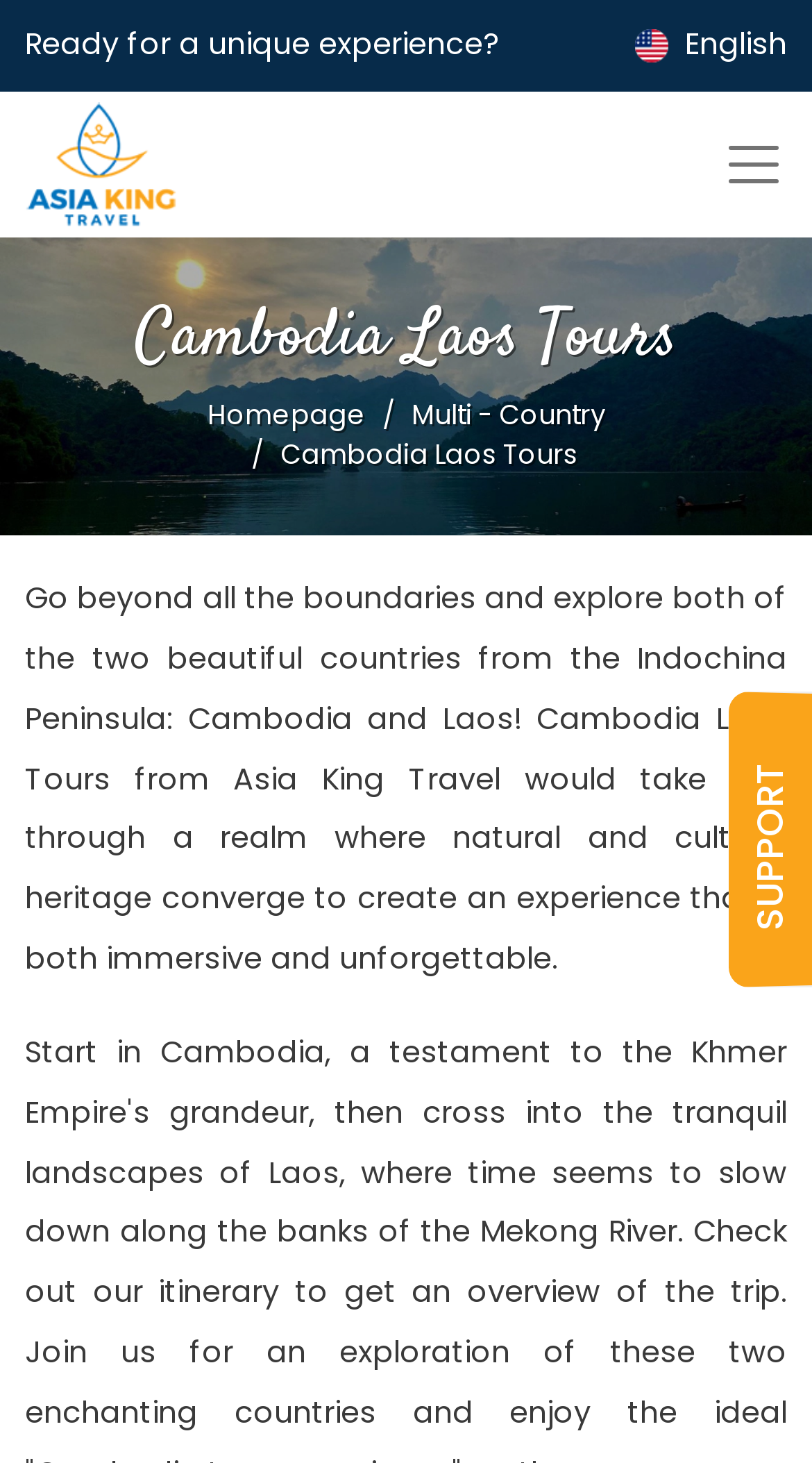Please provide a comprehensive answer to the question below using the information from the image: What kind of support is offered?

I found a static text element at the bottom right corner of the webpage with the text 'SUPPORT', which suggests that the website offers some kind of support, although the exact nature of the support is not specified.